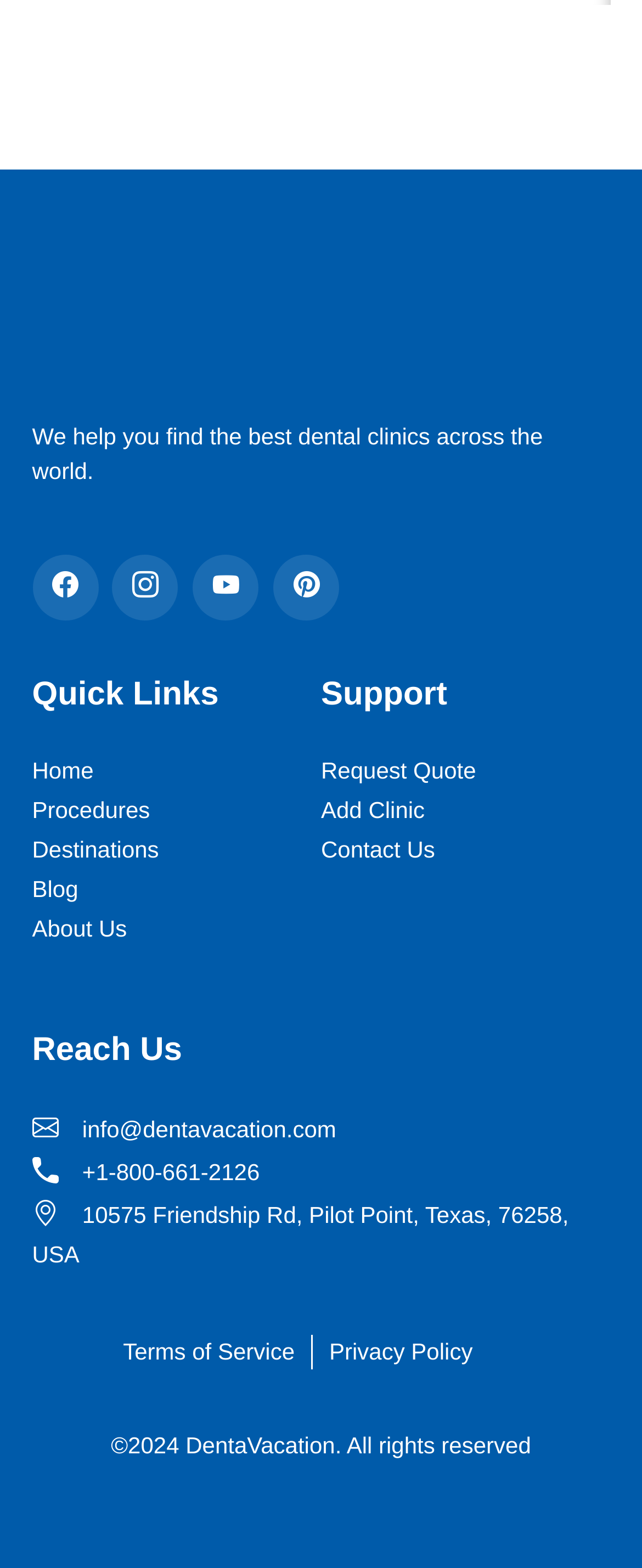How many main navigation links are there?
Please provide a single word or phrase as your answer based on the screenshot.

6